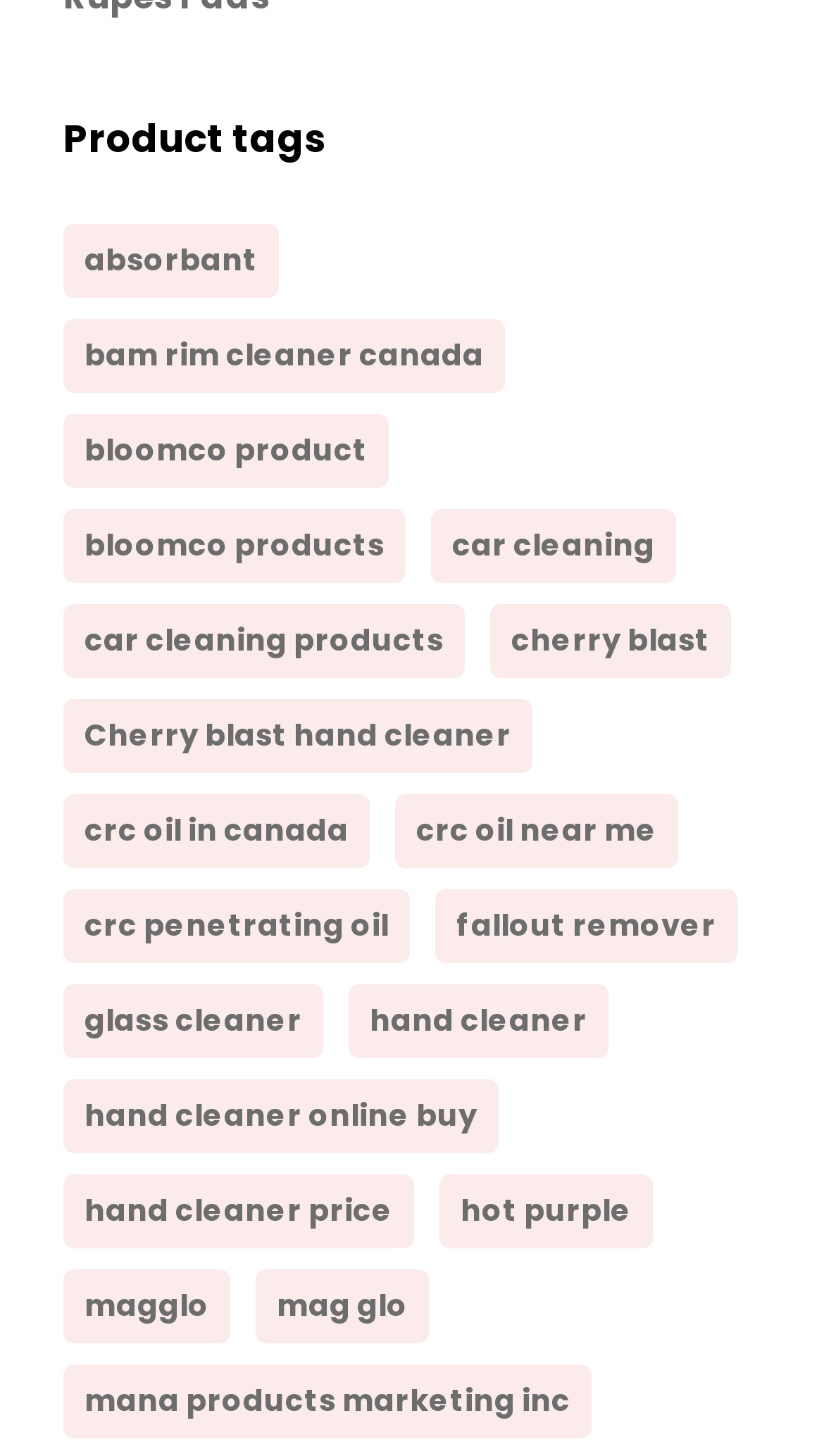Locate the bounding box coordinates of the element that should be clicked to fulfill the instruction: "View products tagged as absorbant".

[0.077, 0.153, 0.338, 0.204]